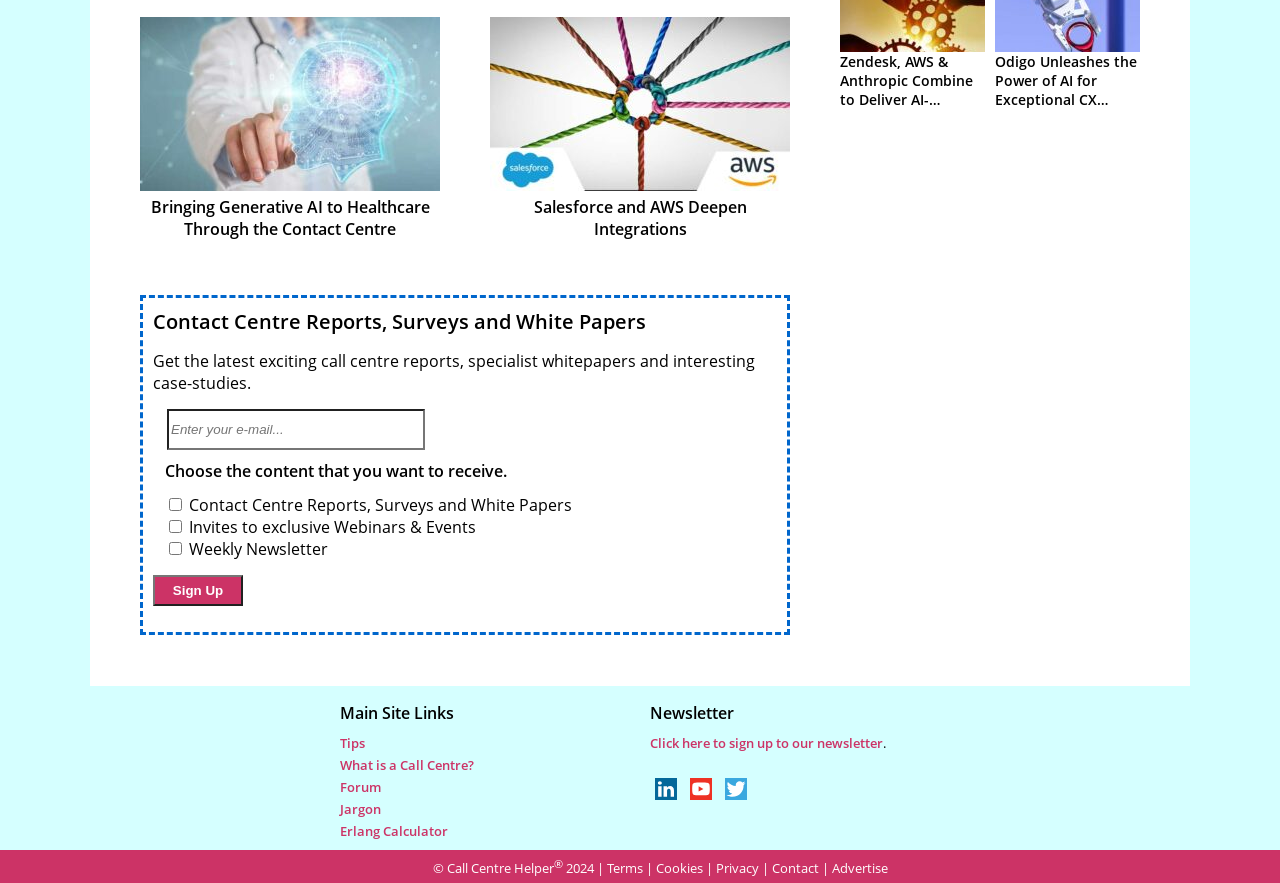Locate the bounding box coordinates of the element's region that should be clicked to carry out the following instruction: "Choose the content to receive". The coordinates need to be four float numbers between 0 and 1, i.e., [left, top, right, bottom].

[0.129, 0.521, 0.396, 0.545]